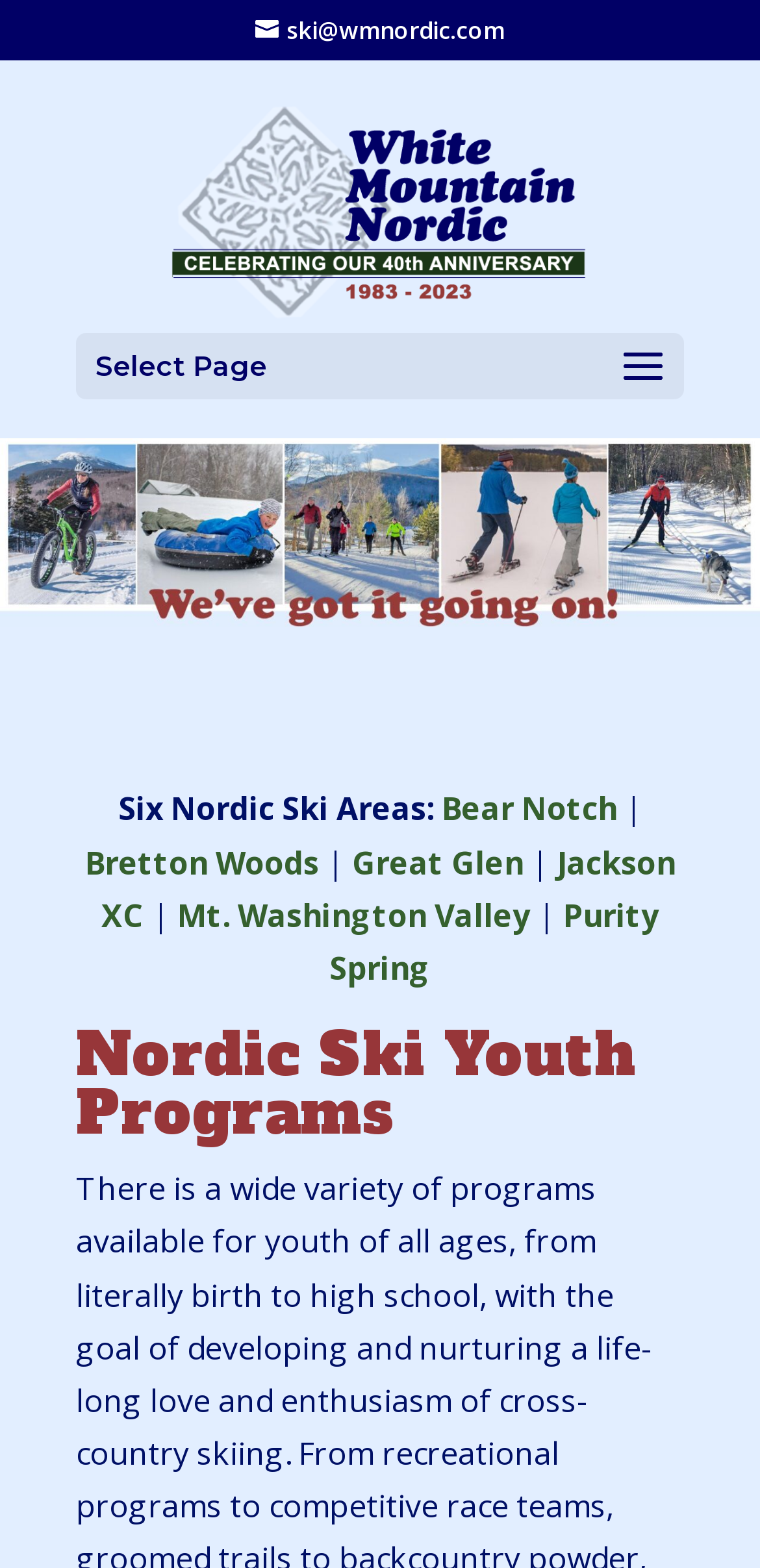What is the name of the first Nordic ski area listed?
Examine the screenshot and reply with a single word or phrase.

Bear Notch